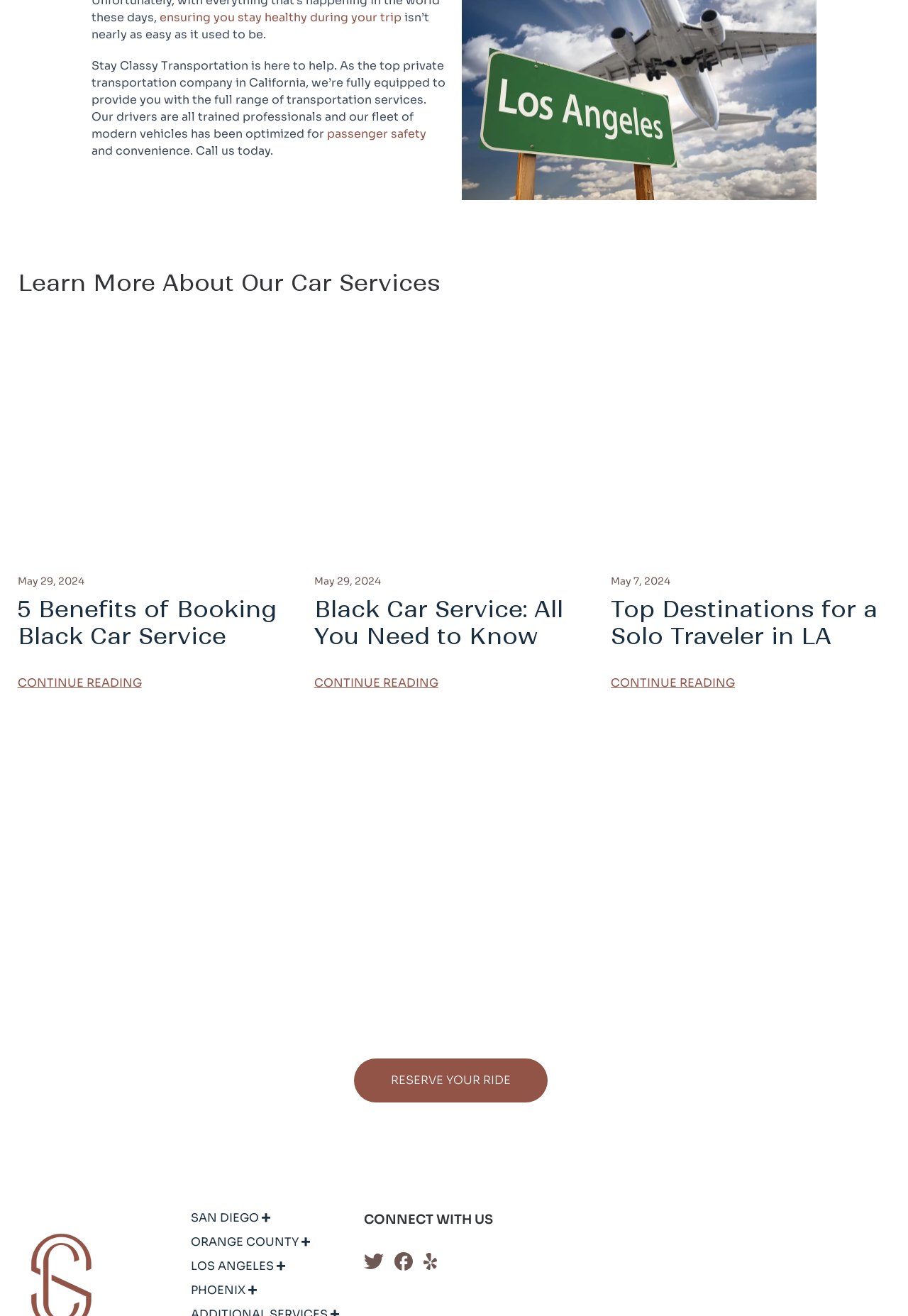Refer to the image and answer the question with as much detail as possible: How can I reserve a ride with Stay Classy?

The webpage has a call-to-action button that says 'RESERVE YOUR RIDE', which suggests that users can reserve a ride with Stay Classy by clicking on this button.